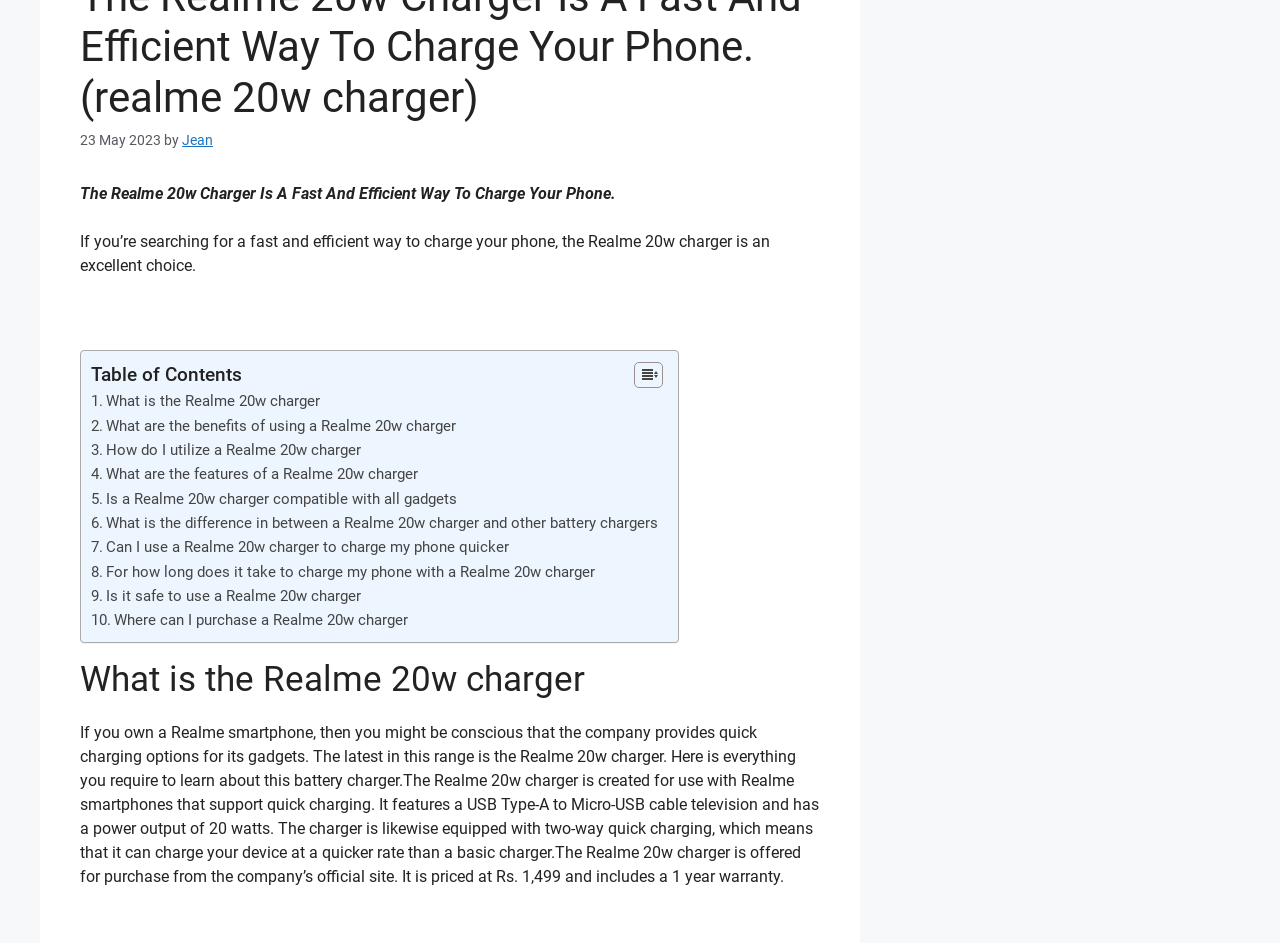Determine the bounding box coordinates of the UI element described by: "Jean".

[0.142, 0.14, 0.166, 0.157]